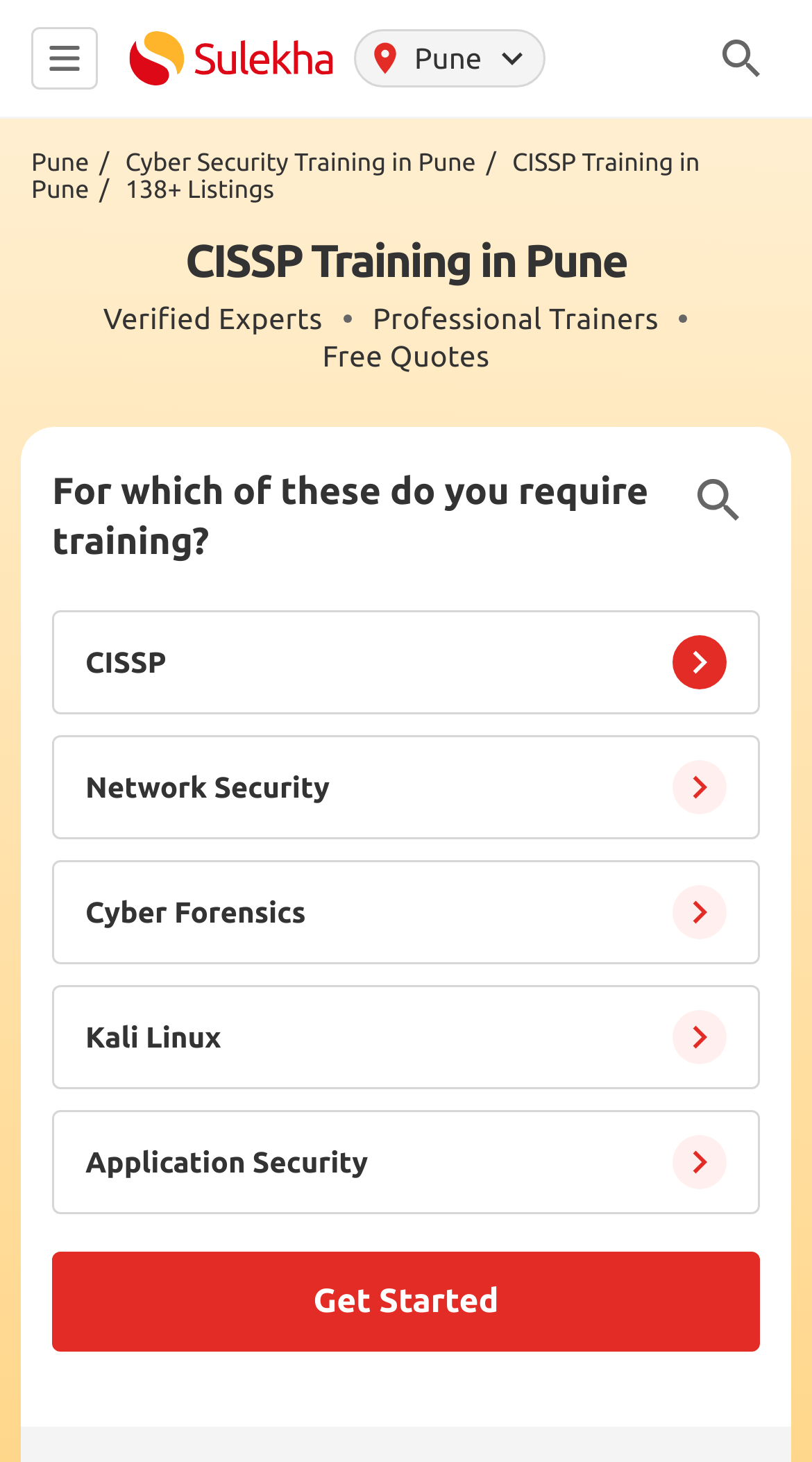Identify the bounding box coordinates of the clickable region required to complete the instruction: "Click the Get Started button". The coordinates should be given as four float numbers within the range of 0 and 1, i.e., [left, top, right, bottom].

[0.064, 0.856, 0.936, 0.925]